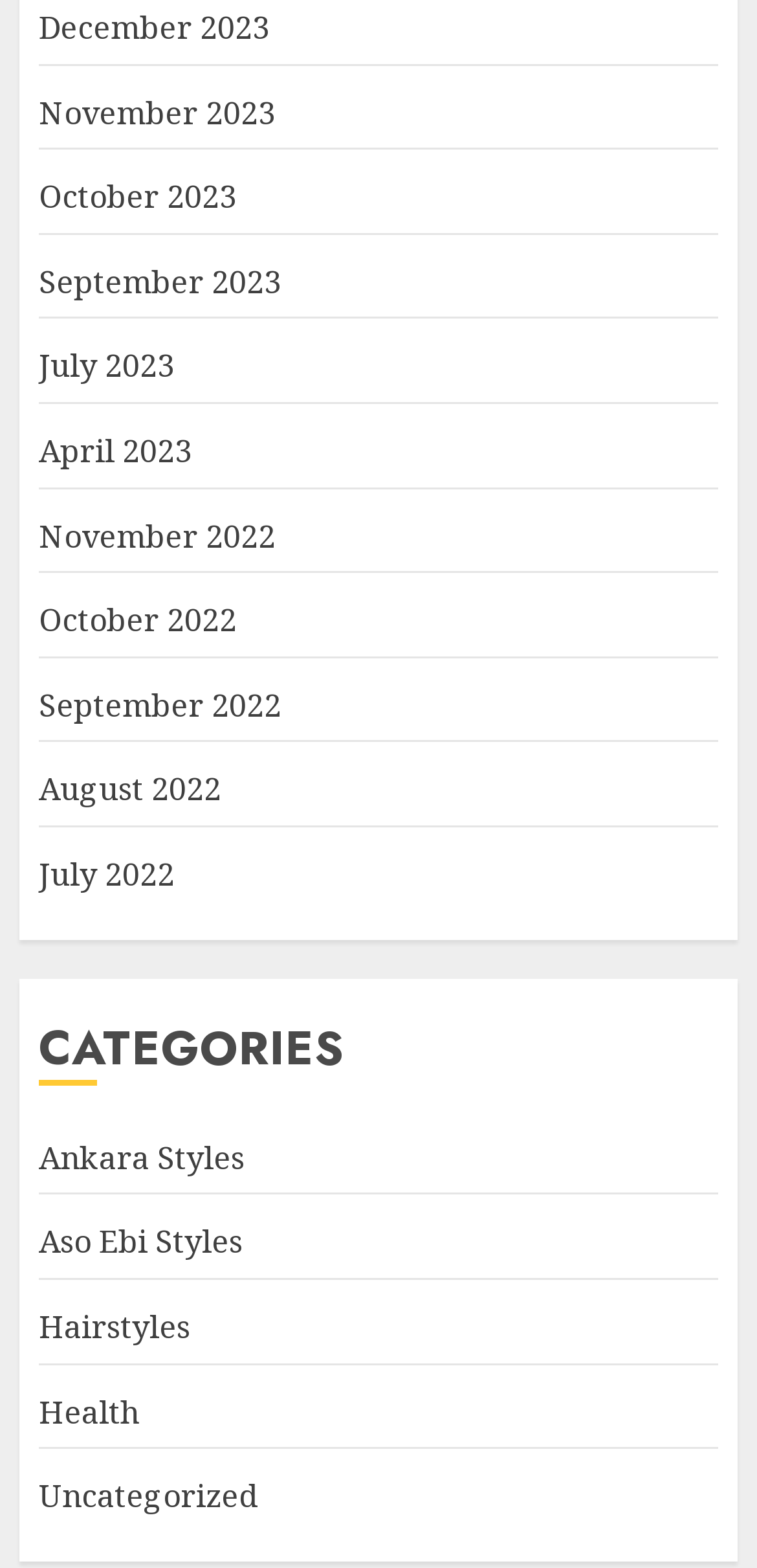Please identify the coordinates of the bounding box that should be clicked to fulfill this instruction: "view December 2023".

[0.051, 0.004, 0.356, 0.032]